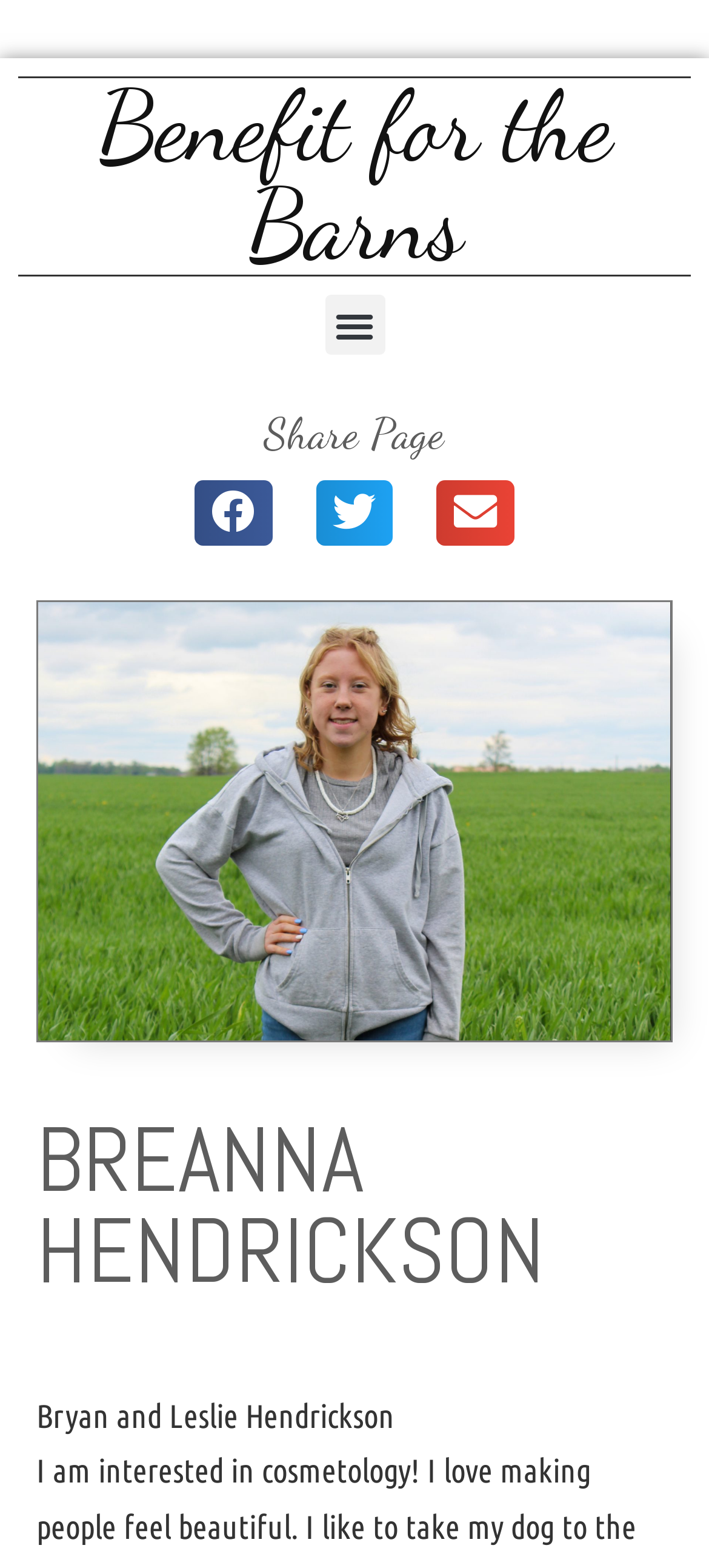Please determine the bounding box coordinates for the element with the description: "aria-label="Share on email"".

[0.616, 0.306, 0.726, 0.348]